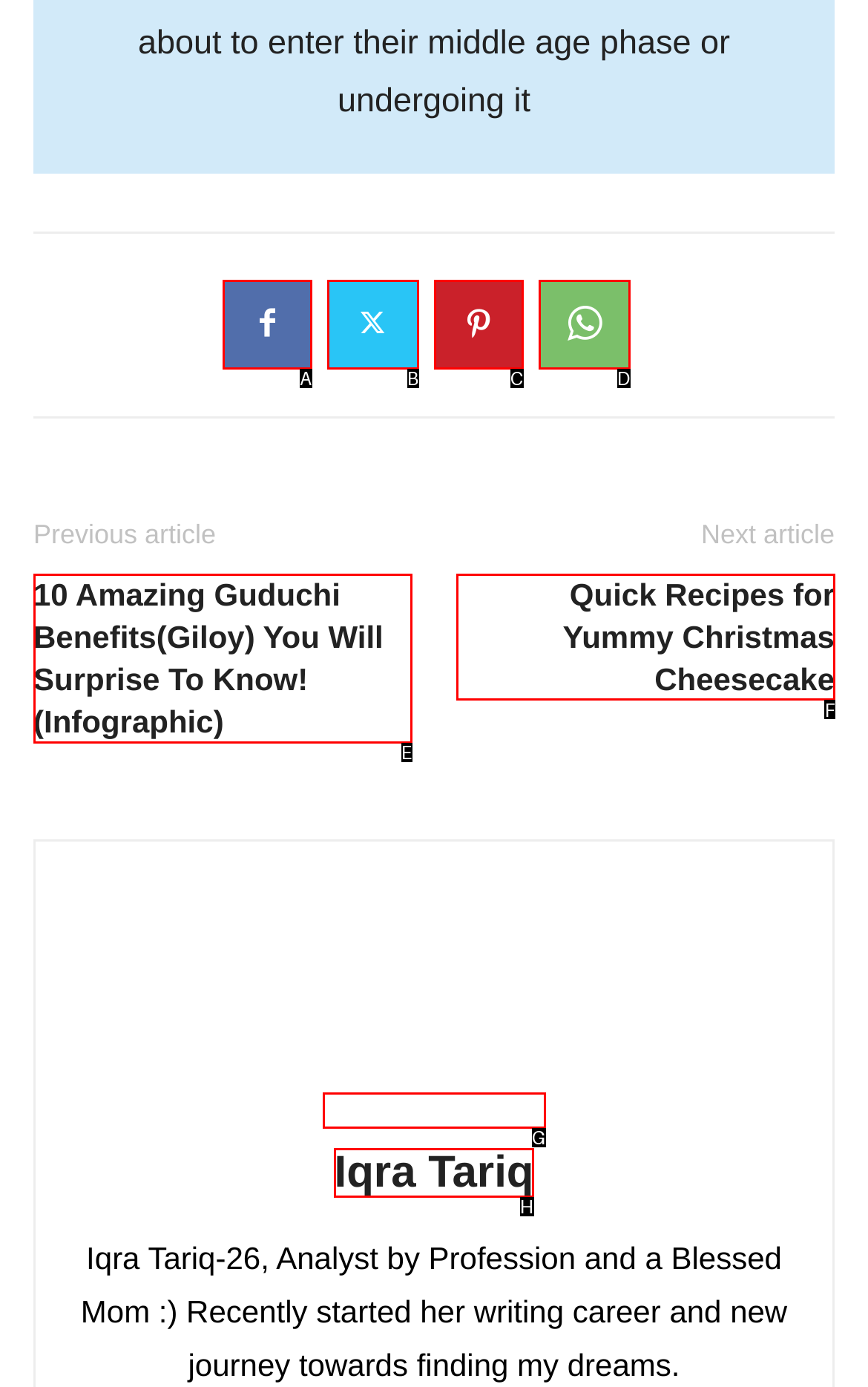Identify the letter of the UI element I need to click to carry out the following instruction: Read the article about Christmas Cheesecake recipes

F